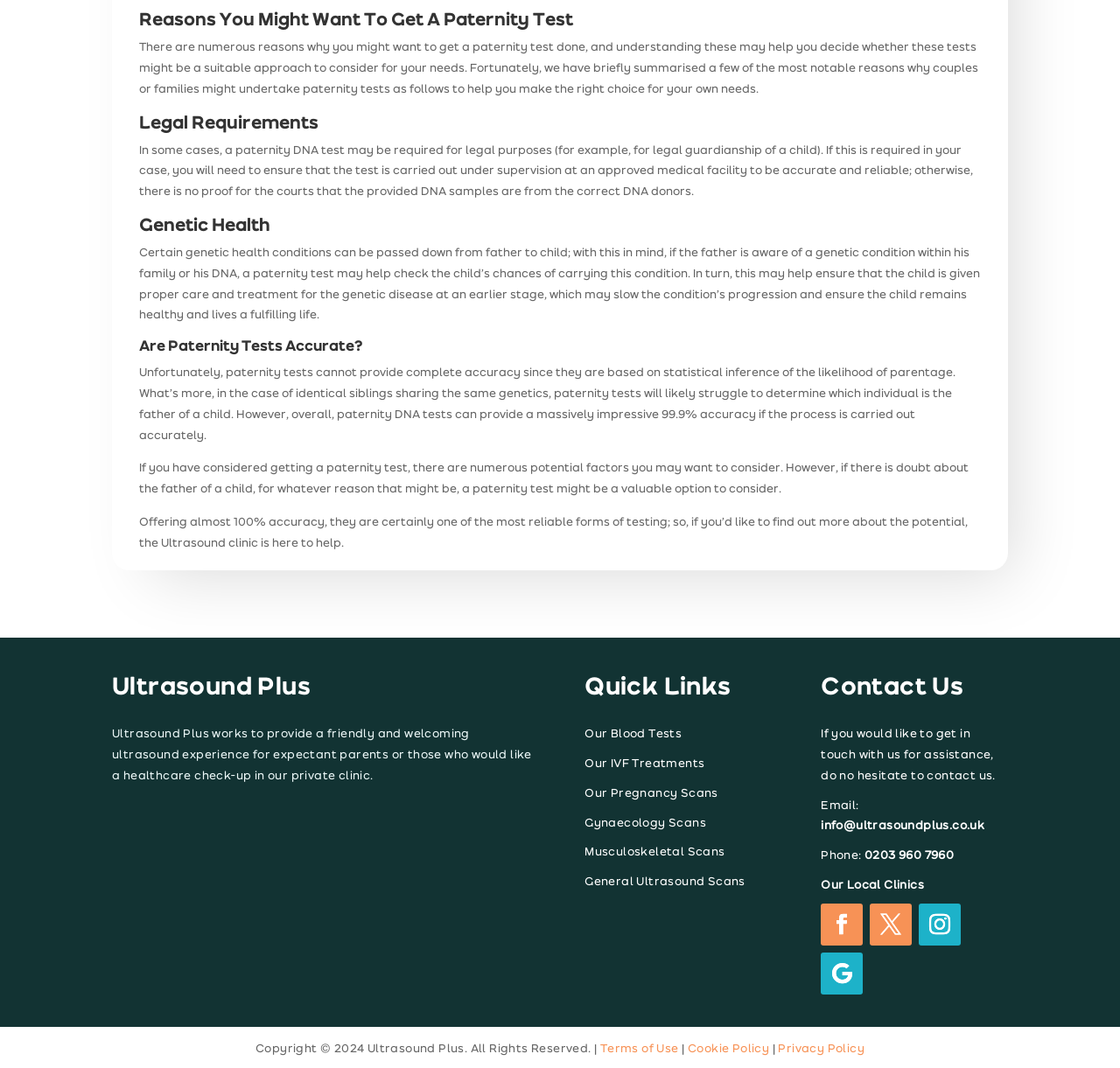What services does Ultrasound Plus offer?
From the details in the image, answer the question comprehensively.

Based on the webpage, Ultrasound Plus provides a range of services including ultrasound scans, blood tests, IVF treatments, pregnancy scans, gynaecology scans, and musculoskeletal scans, among others.